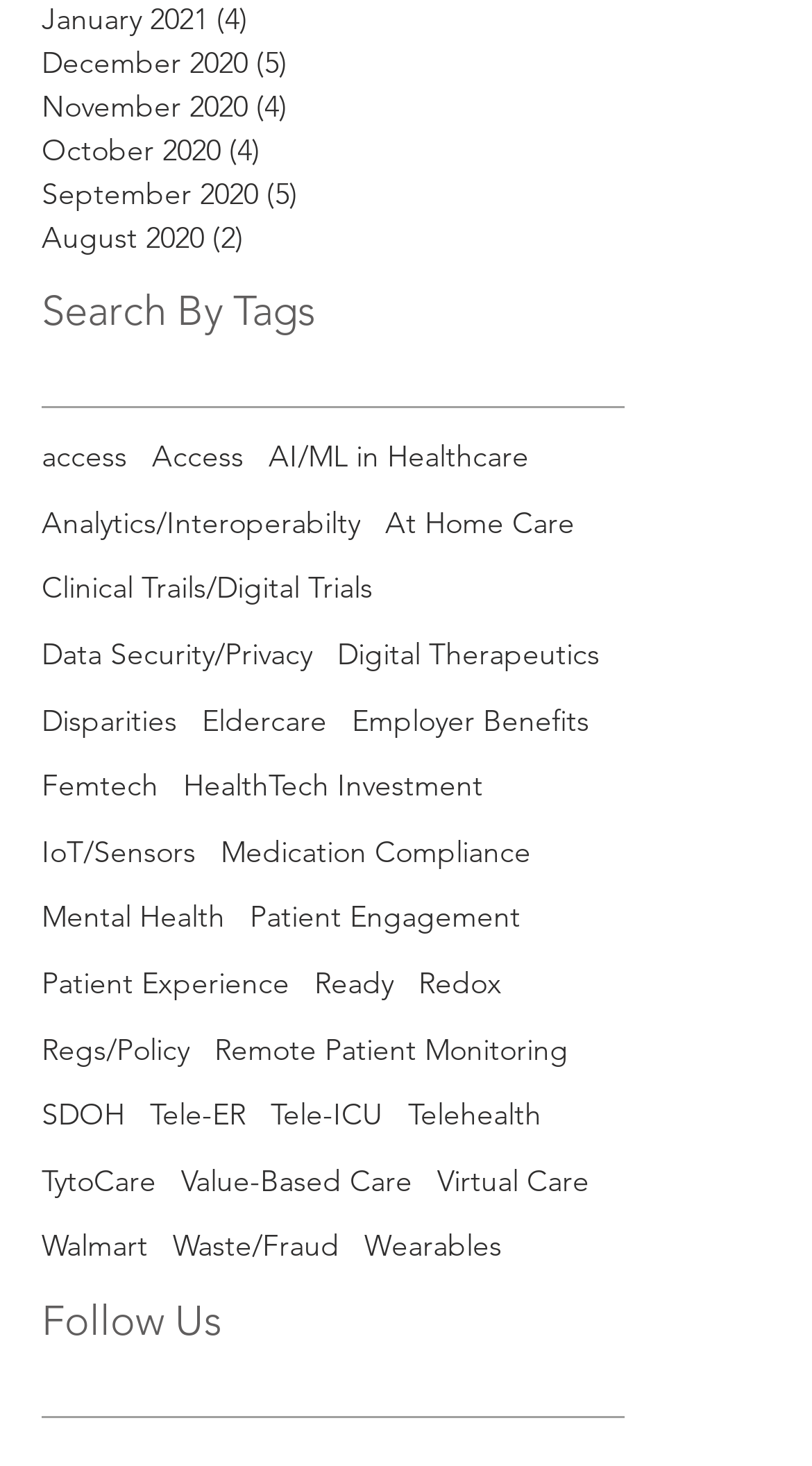What is the topic of the link 'Femtech'?
Please answer the question as detailed as possible based on the image.

The link 'Femtech' is likely related to the topic of Femtech, which is a term used to describe technology focused on women's health and wellness. The presence of this link suggests that the website publishes articles or content related to Femtech.